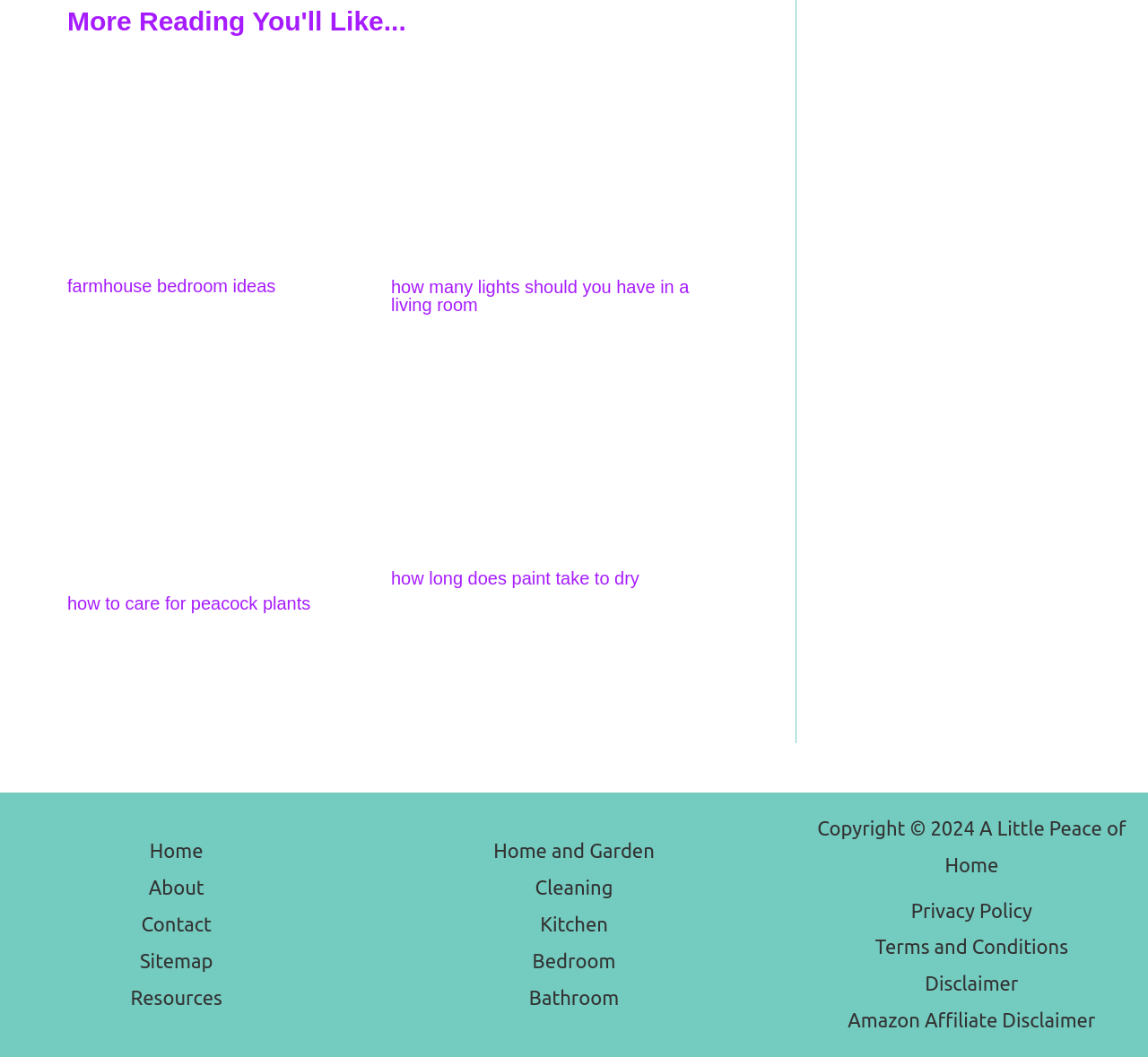Determine the bounding box coordinates of the clickable area required to perform the following instruction: "Read more about how long does paint take to dry". The coordinates should be represented as four float numbers between 0 and 1: [left, top, right, bottom].

[0.341, 0.412, 0.603, 0.433]